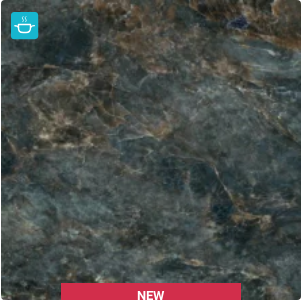Describe the image with as much detail as possible.

The image showcases the stunning "Labradorite Royal Blue Worktop" by Ceralsio, featuring a rich blend of deep blue and earthy tones that create a striking visual effect reminiscent of natural stone. A prominent red banner at the bottom reads "NEW," highlighting its recent addition to the collection. This worktop is designed to be suitable for kitchens, with swirling patterns and a glossy finish that add an elegant touch to any culinary space. An icon in the top corner indicates its suitability, further emphasizing its modern appeal and functional elegance.